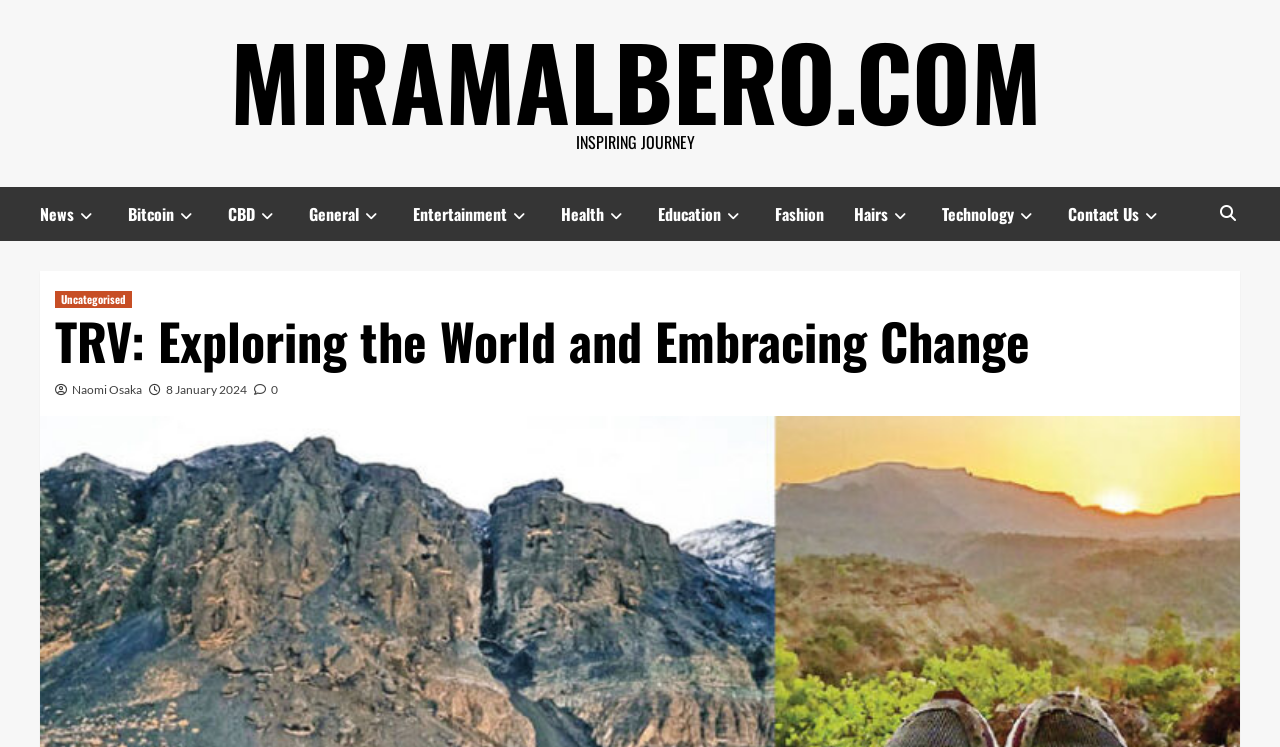Pinpoint the bounding box coordinates of the area that should be clicked to complete the following instruction: "View Contact Us". The coordinates must be given as four float numbers between 0 and 1, i.e., [left, top, right, bottom].

[0.834, 0.25, 0.932, 0.322]